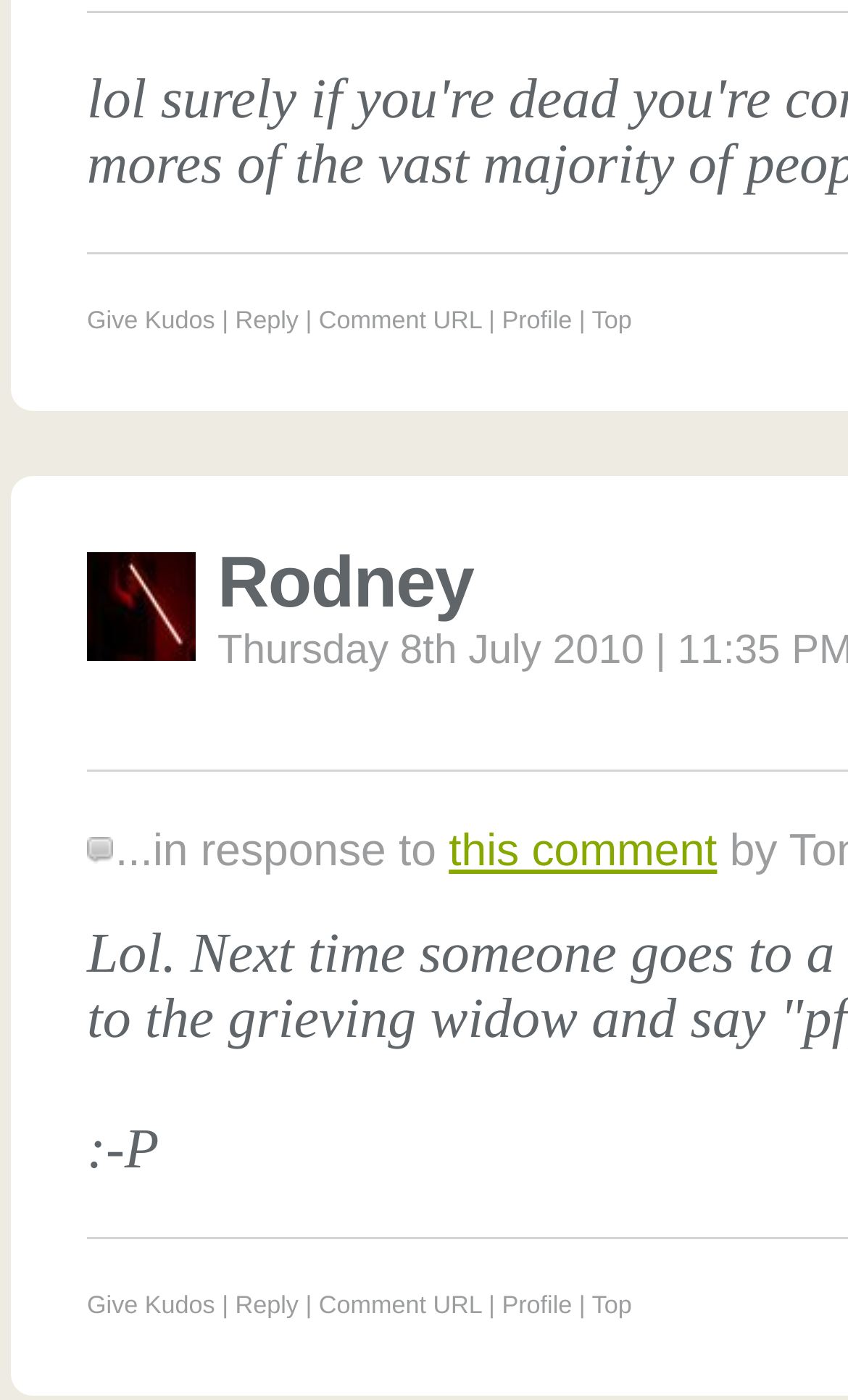Determine the bounding box for the UI element described here: "Top".

[0.698, 0.22, 0.745, 0.238]